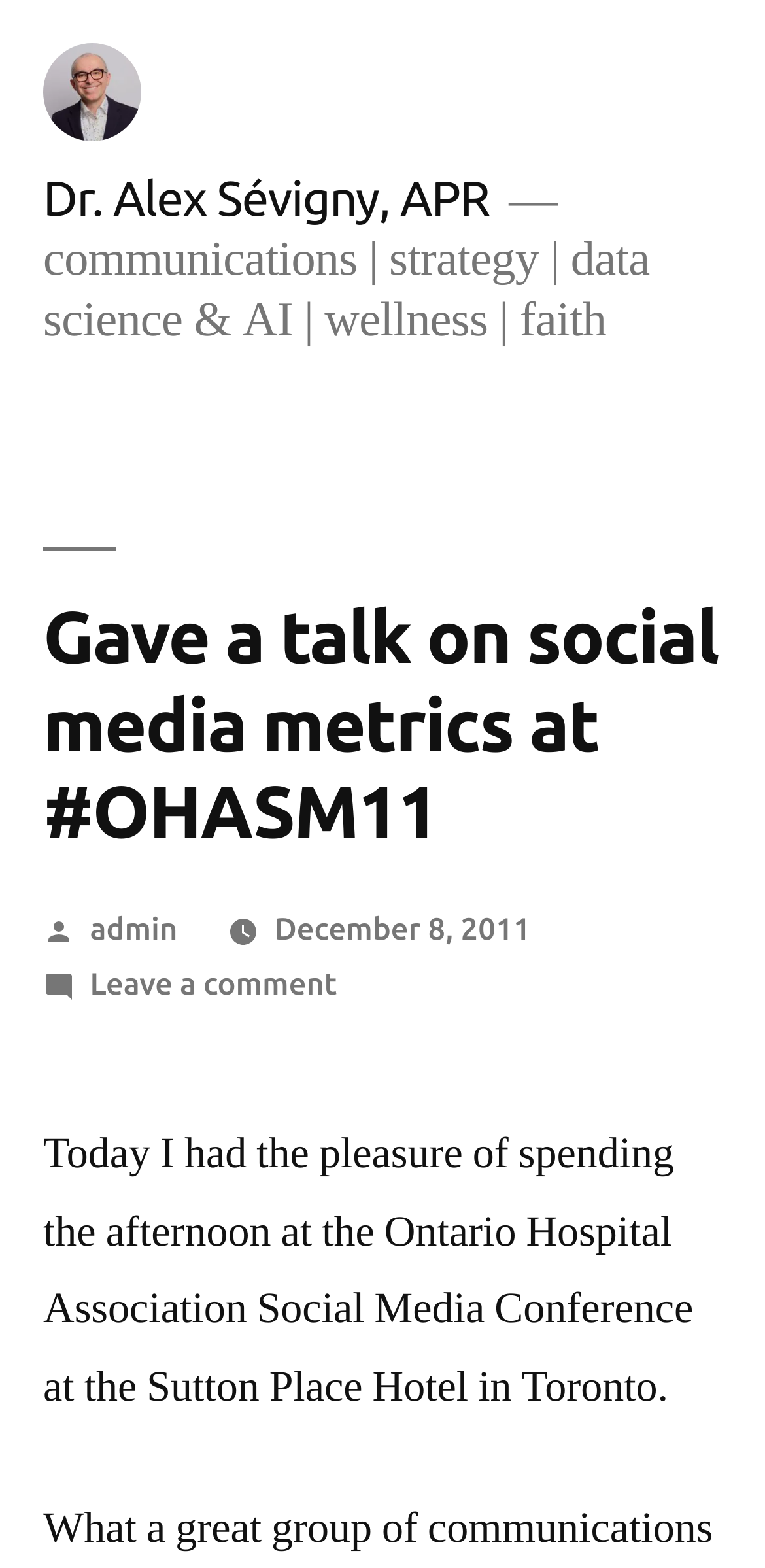Identify the bounding box for the described UI element: "admin".

[0.117, 0.58, 0.232, 0.603]